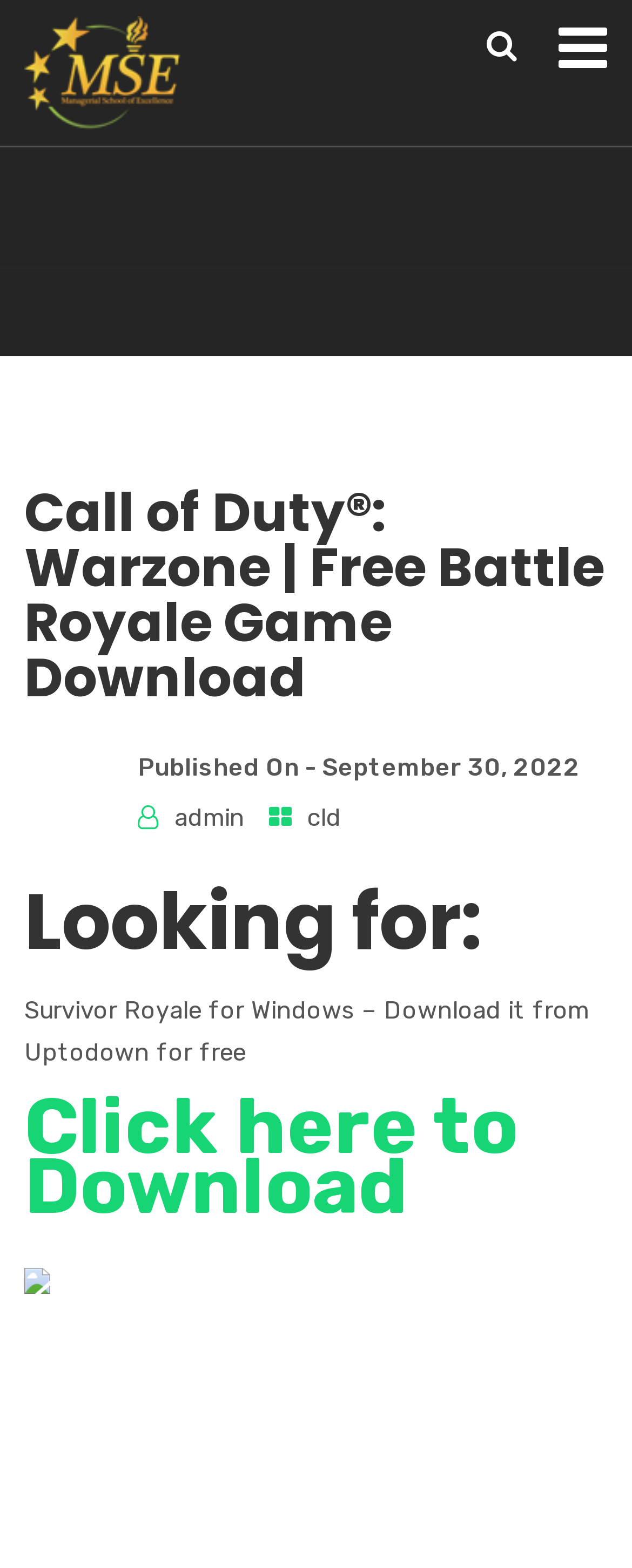Give an in-depth explanation of the webpage layout and content.

The webpage appears to be a download page for a game, specifically Survivor Royale for Windows. At the top left corner, there is a logo image. Below the logo, there are two links, "HOME" and "CLD", positioned side by side. 

To the right of these links, there is a large header that spans almost the entire width of the page, which reads "CALL OF DUTY®: WARZONE | FREE BATTLE ROYALE GAME DOWNLOAD". 

Below this header, there is a section with a heading that reads "Published On -" followed by the date "September 30, 2022" and two links, "admin" and "cld", positioned side by side. 

Further down, there is another heading that reads "Looking for:". Below this heading, there is a paragraph of text that reads "Survivor Royale for Windows – Download it from Uptodown for free". 

To the right of this text, there is a prominent link that reads "Click here to Download". Above this link, there is a small image, and to the right of the link, there are three non-descriptive static text elements, likely used for spacing or formatting purposes.